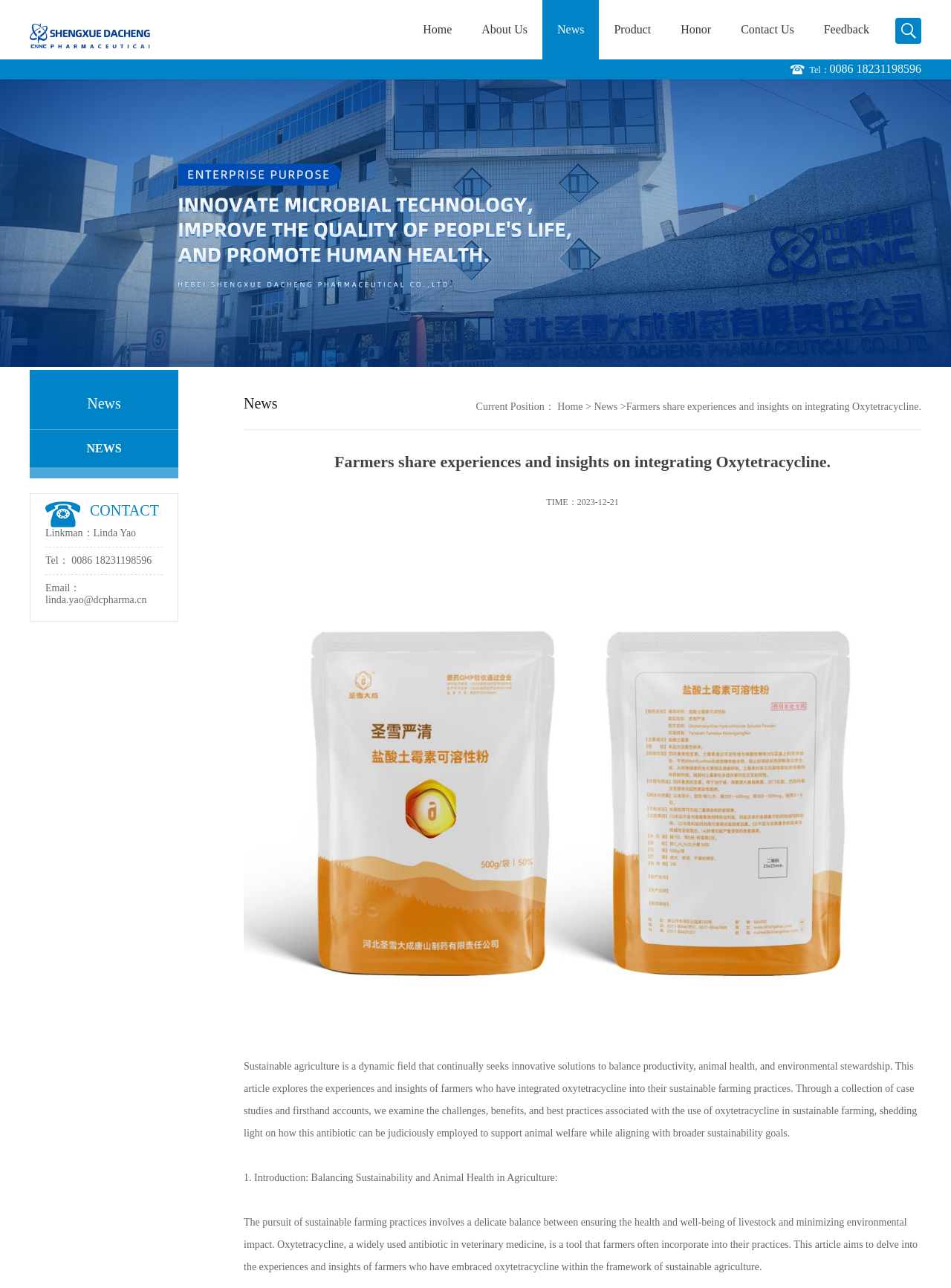What is the purpose of the article?
Carefully examine the image and provide a detailed answer to the question.

I determined the purpose of the article by reading the static text elements that introduce the topic of oxytetracycline in sustainable farming and the experiences of farmers who have used it.